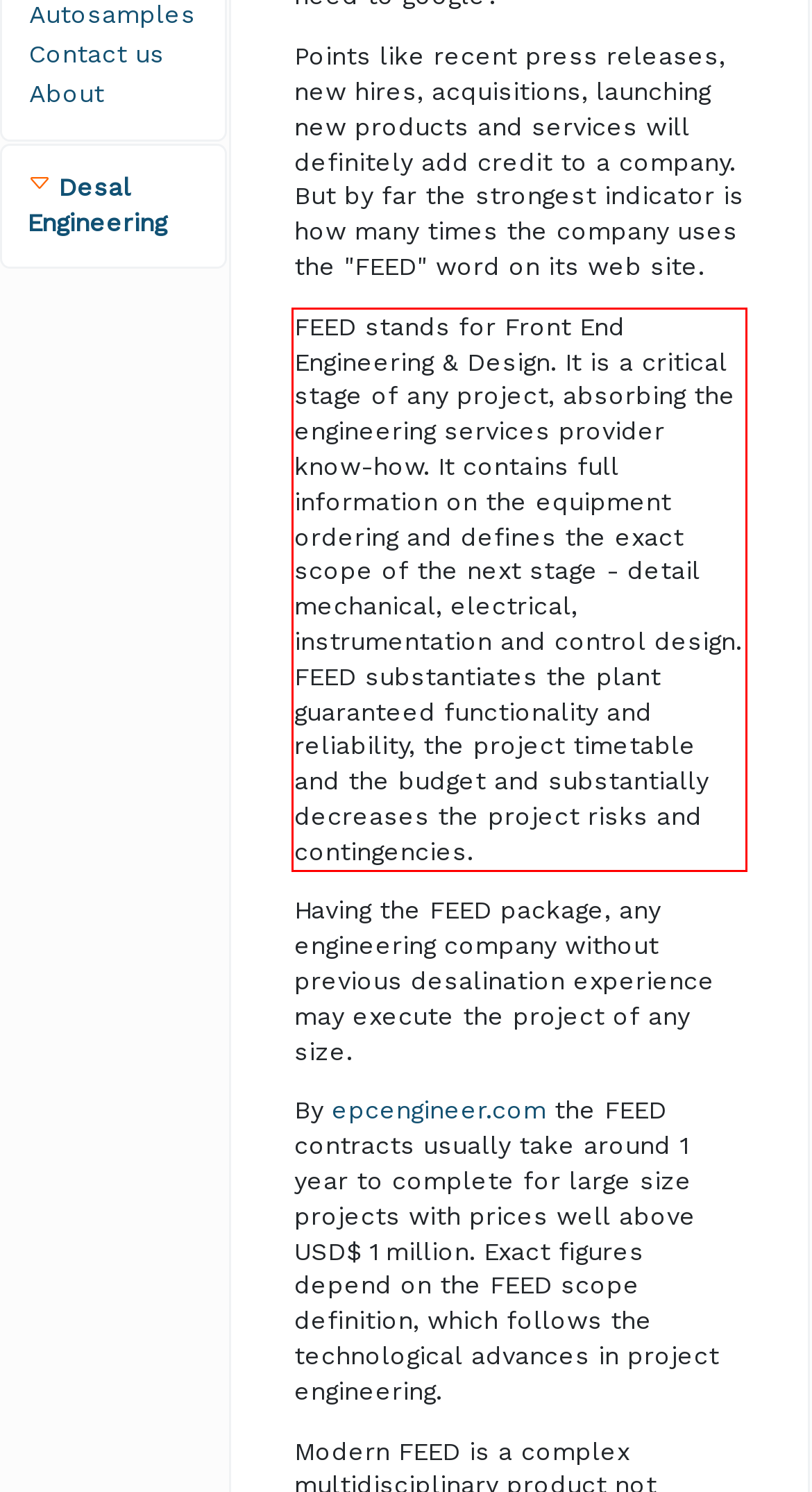Please identify and extract the text from the UI element that is surrounded by a red bounding box in the provided webpage screenshot.

FEED stands for Front End Engineering & Design. It is a critical stage of any project, absorbing the engineering services provider know-how. It contains full information on the equipment ordering and defines the exact scope of the next stage - detail mechanical, electrical, instrumentation and control design. FEED substantiates the plant guaranteed functionality and reliability, the project timetable and the budget and substantially decreases the project risks and contingencies.